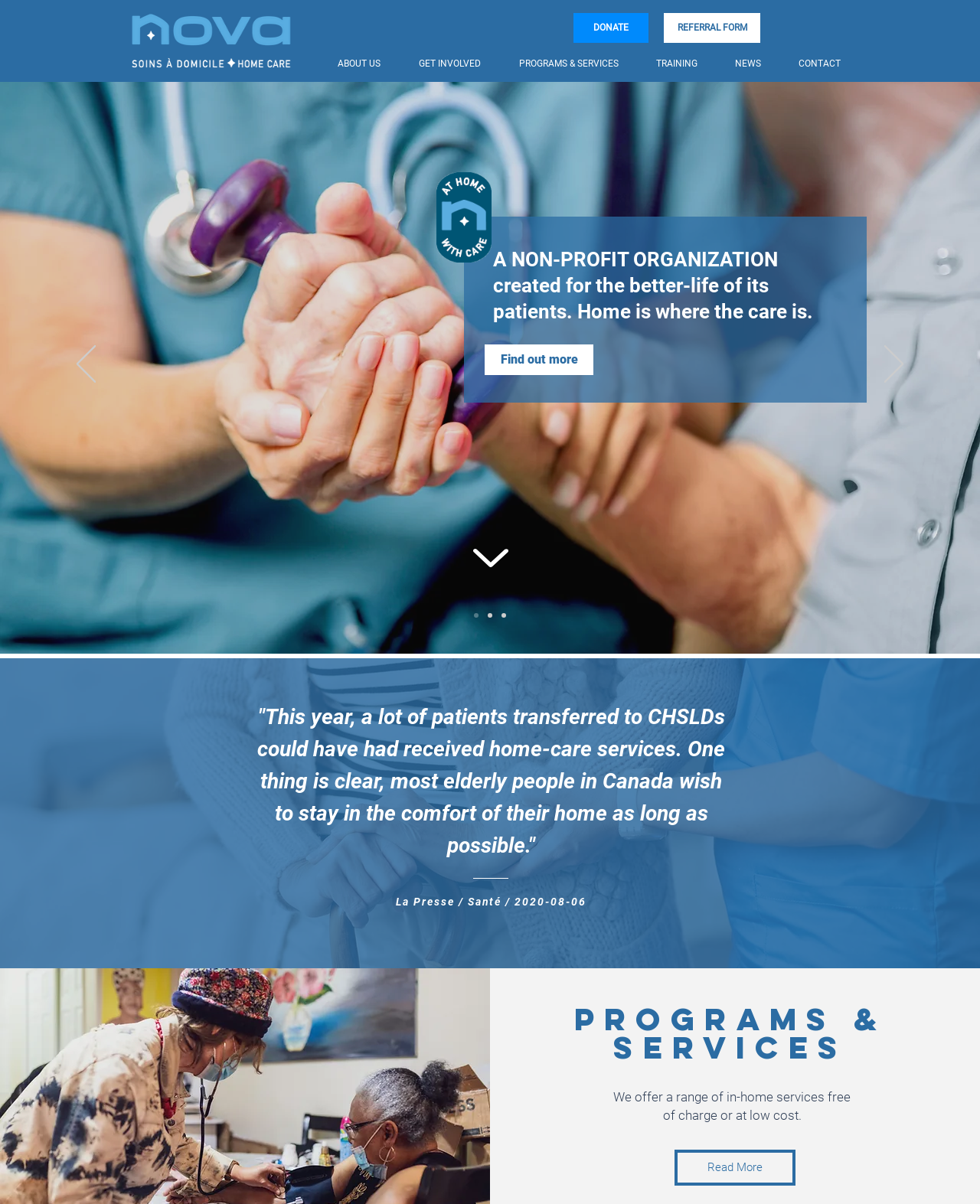Please locate the bounding box coordinates of the element that should be clicked to complete the given instruction: "Click the PROGRAMS & SERVICES link".

[0.518, 0.041, 0.658, 0.065]